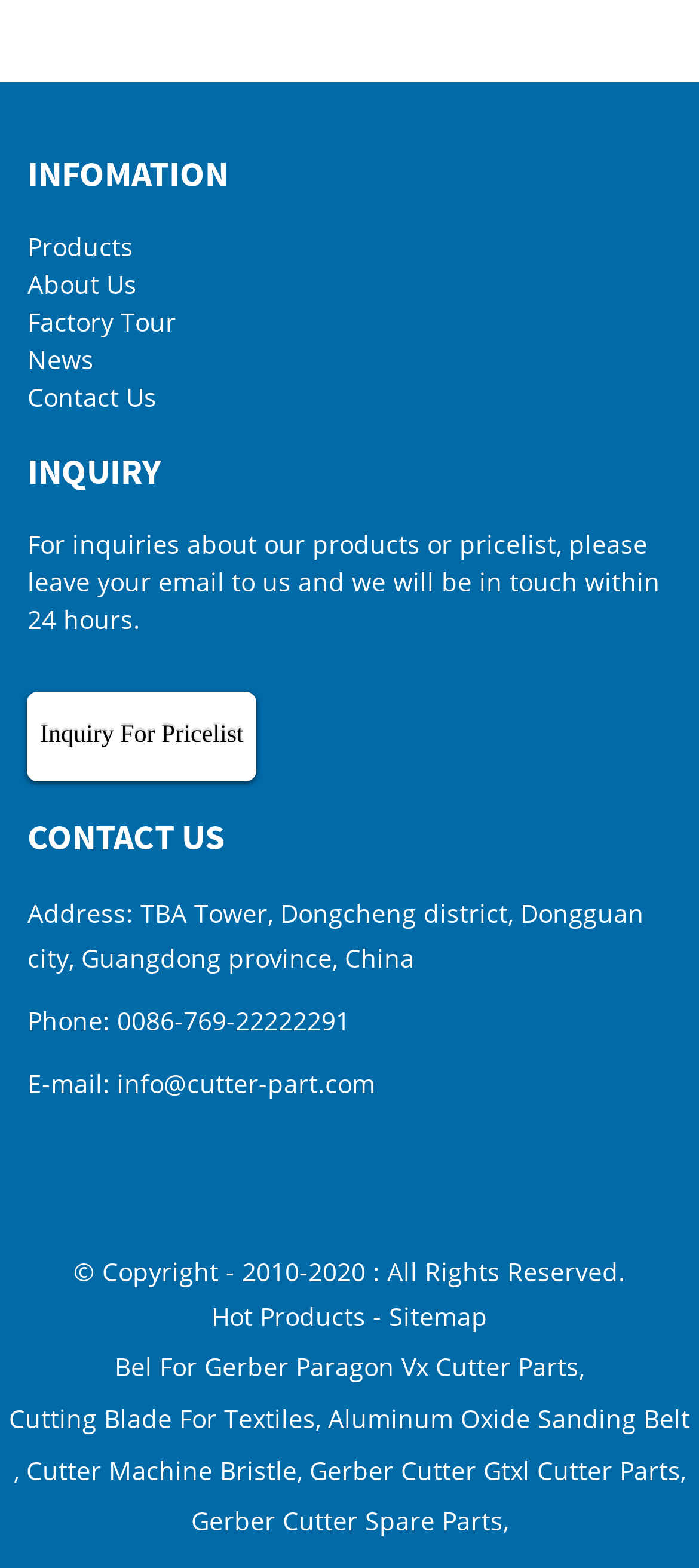How many headings are there in the footer?
Please provide a single word or phrase in response based on the screenshot.

3